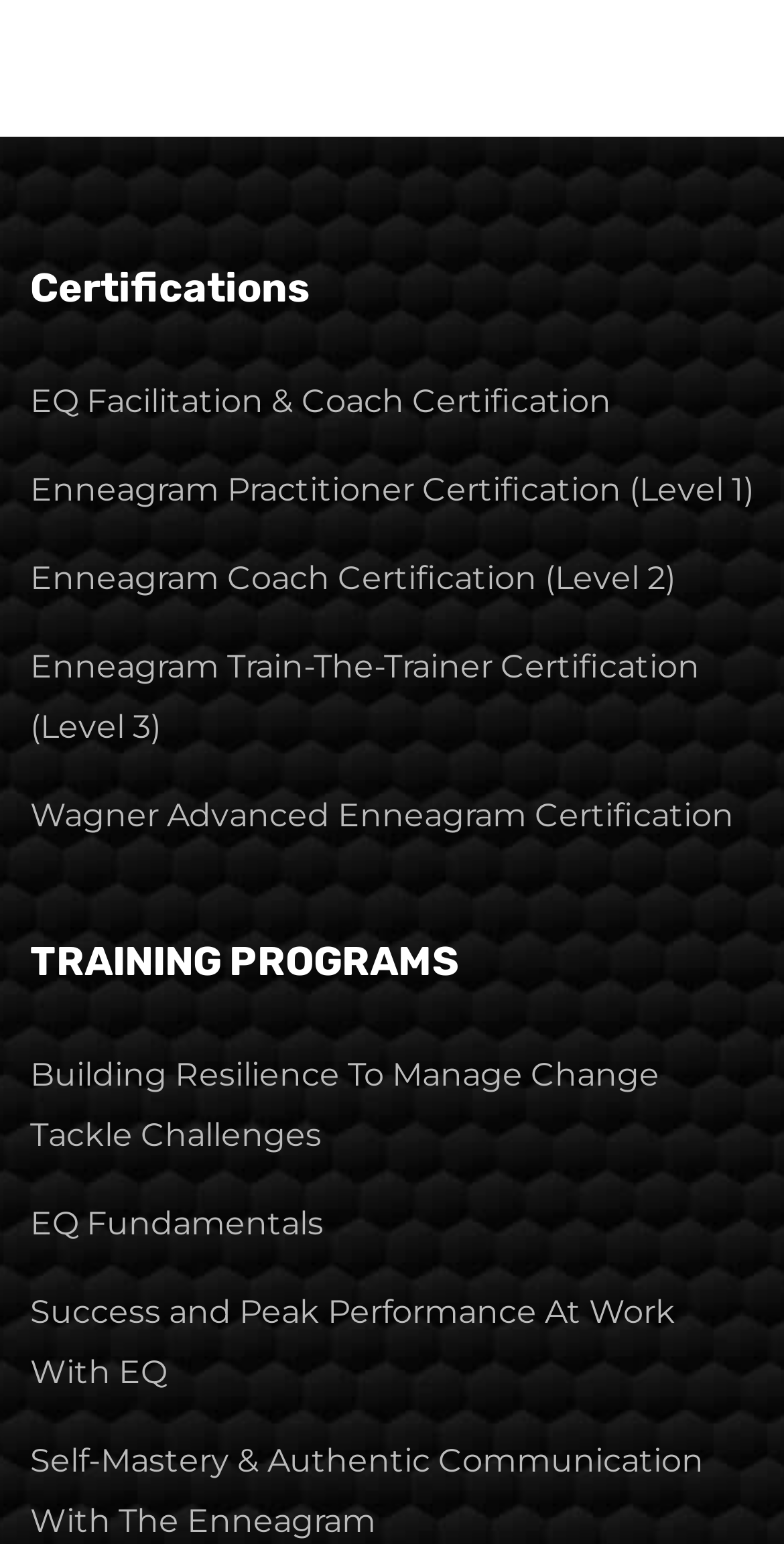How many certification programs are listed?
Please use the image to provide an in-depth answer to the question.

I counted the number of links under the 'Certifications' heading, which are 'EQ Facilitation & Coach Certification', 'Enneagram Practitioner Certification (Level 1)', 'Enneagram Coach Certification (Level 2)', 'Enneagram Train-The-Trainer Certification (Level 3)', and 'Wagner Advanced Enneagram Certification'.